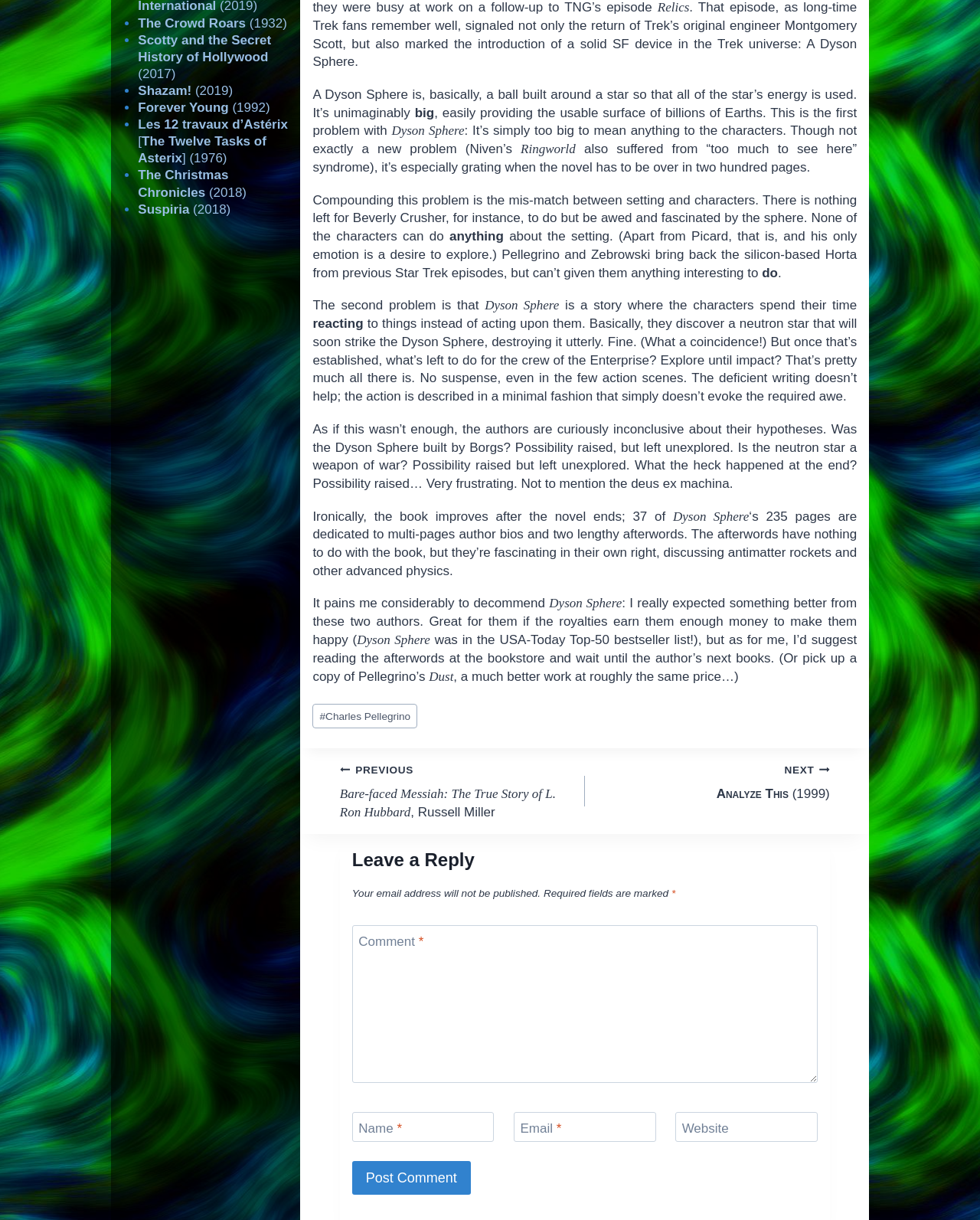Predict the bounding box of the UI element based on this description: "3 - 1".

None